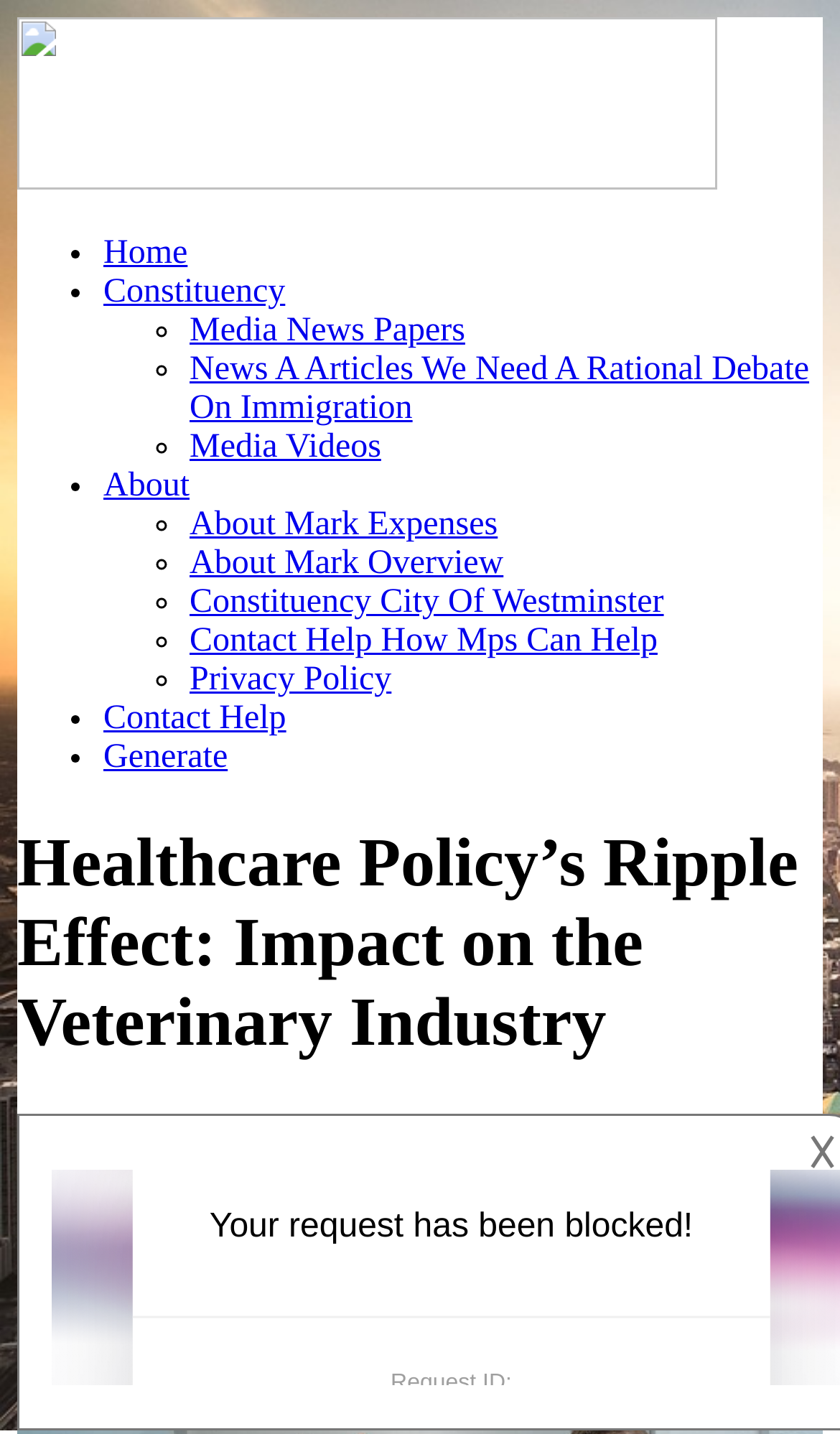Could you specify the bounding box coordinates for the clickable section to complete the following instruction: "View Real Estate"?

None